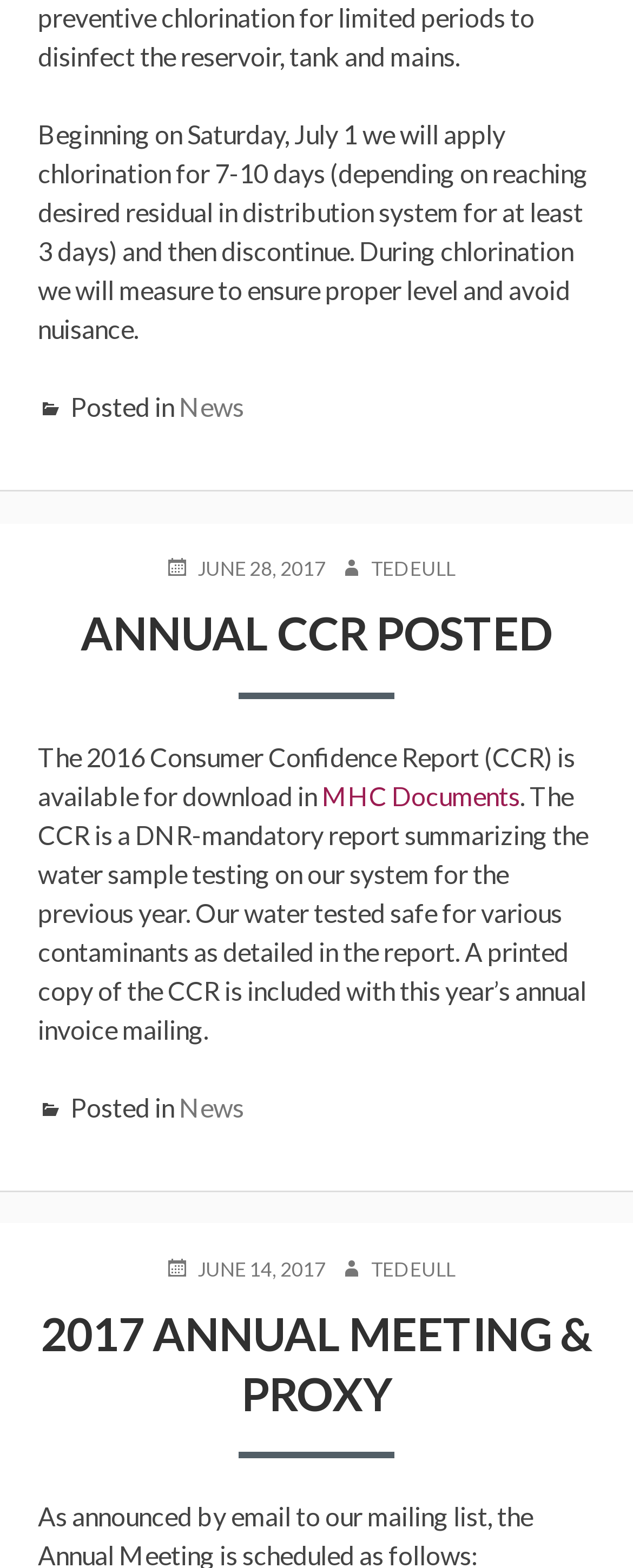What is the purpose of the Consumer Confidence Report?
Refer to the image and offer an in-depth and detailed answer to the question.

According to the StaticText element with bounding box coordinates [0.06, 0.497, 0.929, 0.666], the Consumer Confidence Report is a DNR-mandatory report summarizing the water sample testing on the system for the previous year.